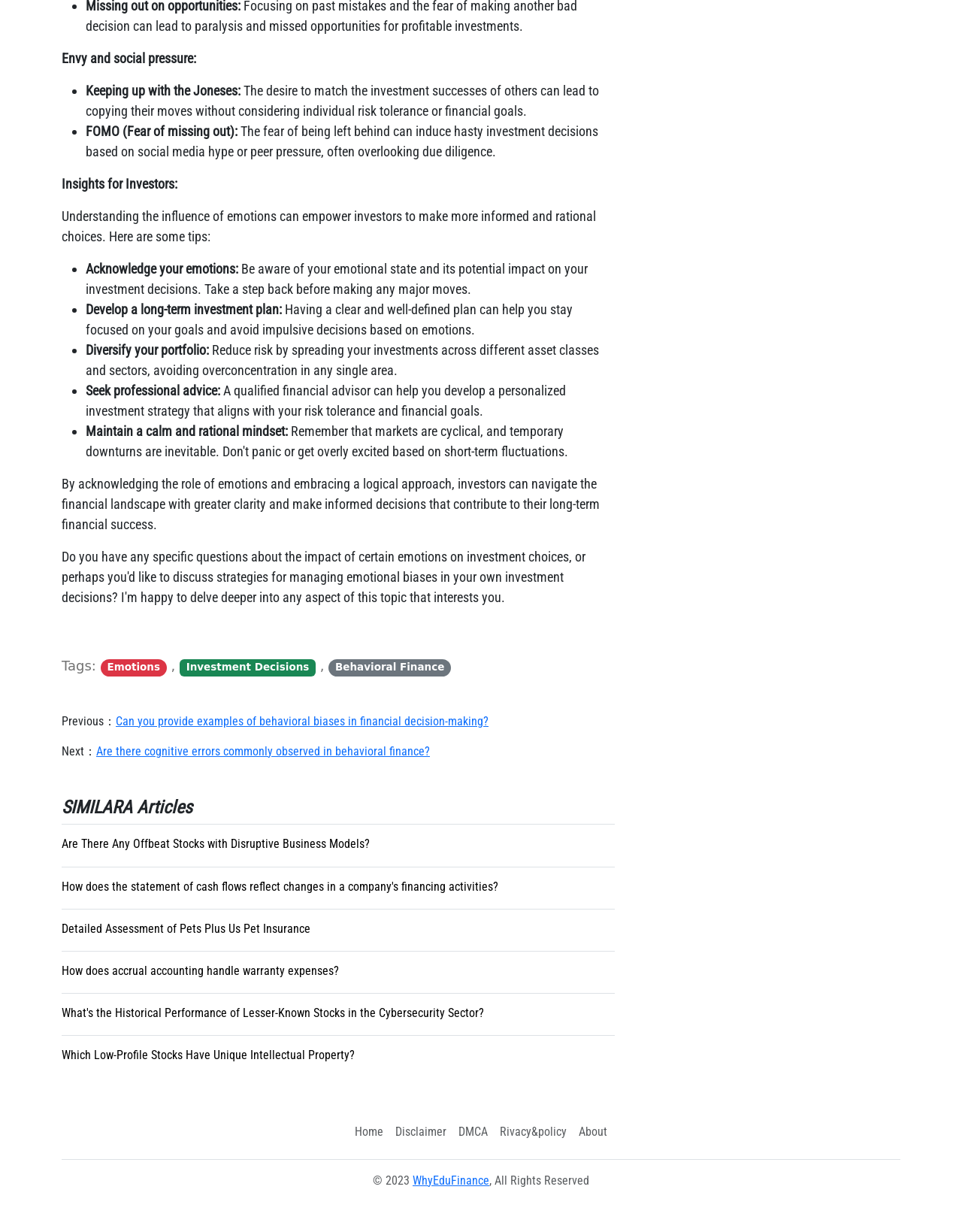Please provide the bounding box coordinates in the format (top-left x, top-left y, bottom-right x, bottom-right y). Remember, all values are floating point numbers between 0 and 1. What is the bounding box coordinate of the region described as: Rivacy&policy

[0.513, 0.906, 0.595, 0.931]